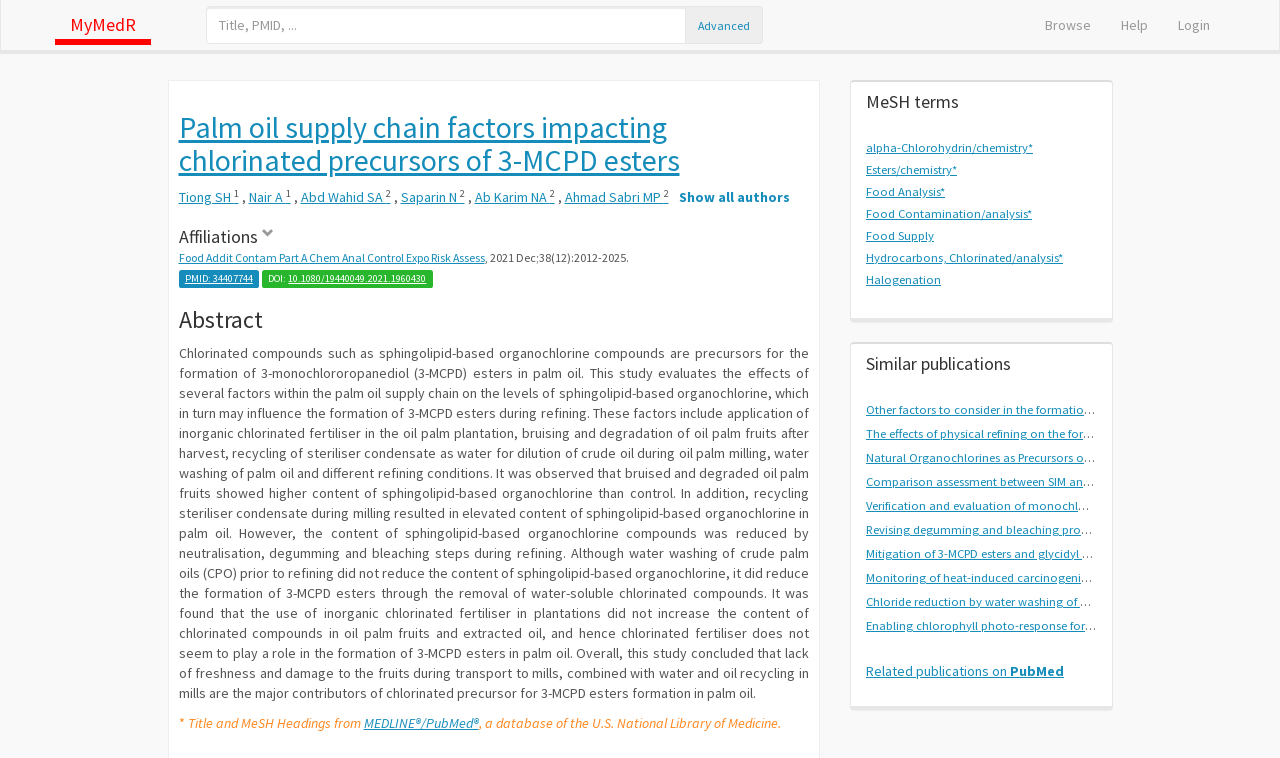Determine the bounding box coordinates (top-left x, top-left y, bottom-right x, bottom-right y) of the UI element described in the following text: Tiong SH 1

[0.139, 0.248, 0.186, 0.272]